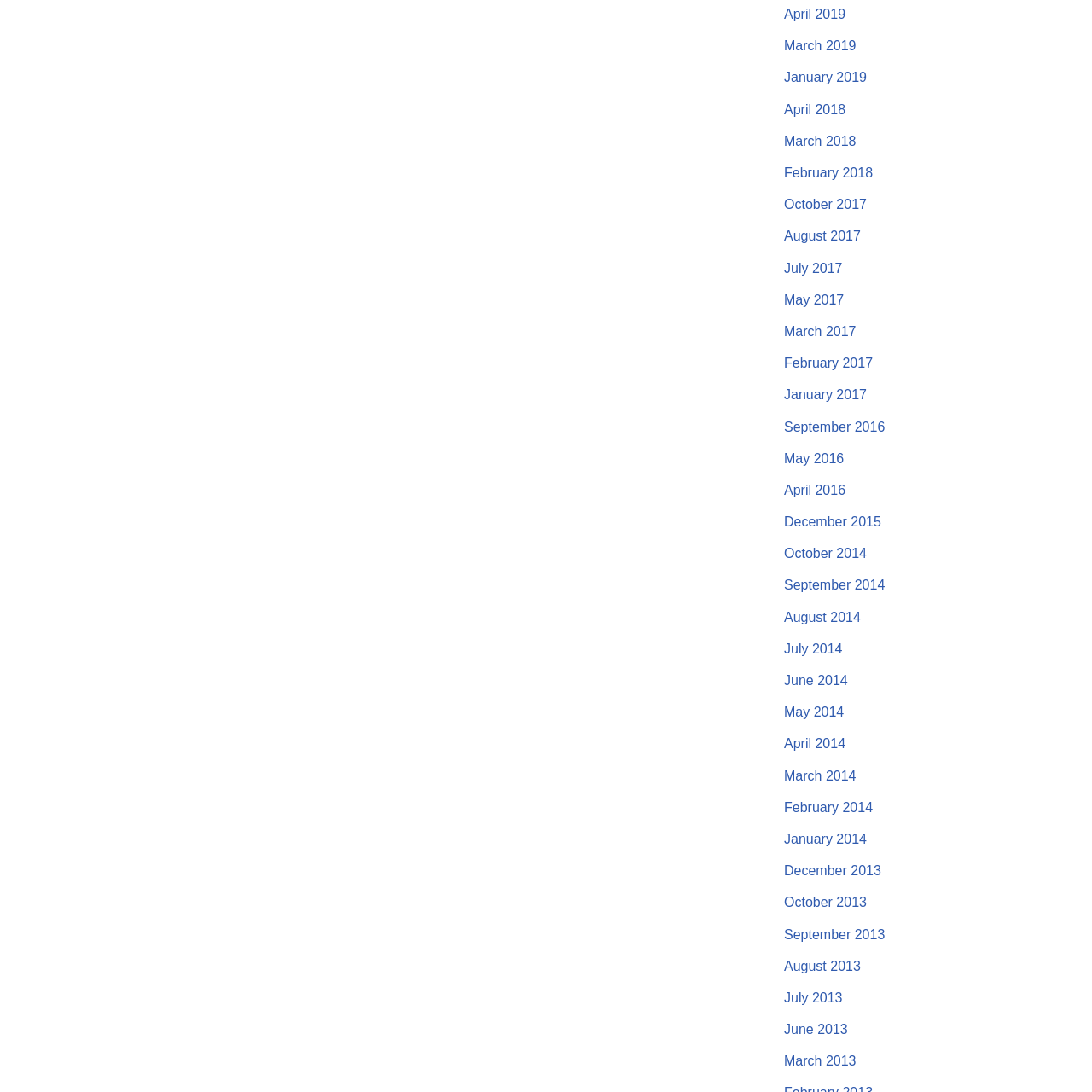How many links are available on this webpage?
Please use the image to provide a one-word or short phrase answer.

269